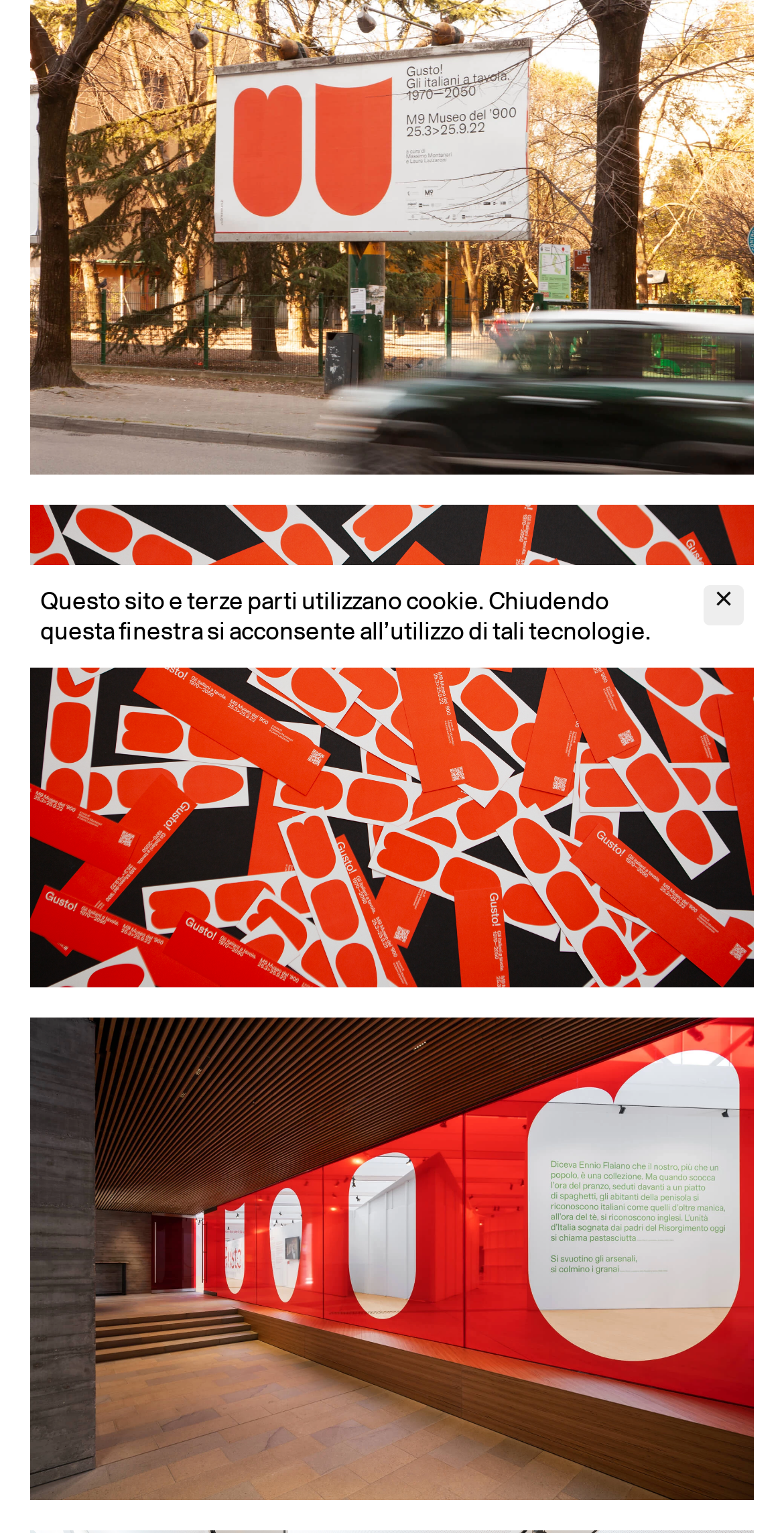Identify the bounding box coordinates of the HTML element based on this description: "×".

[0.897, 0.381, 0.949, 0.408]